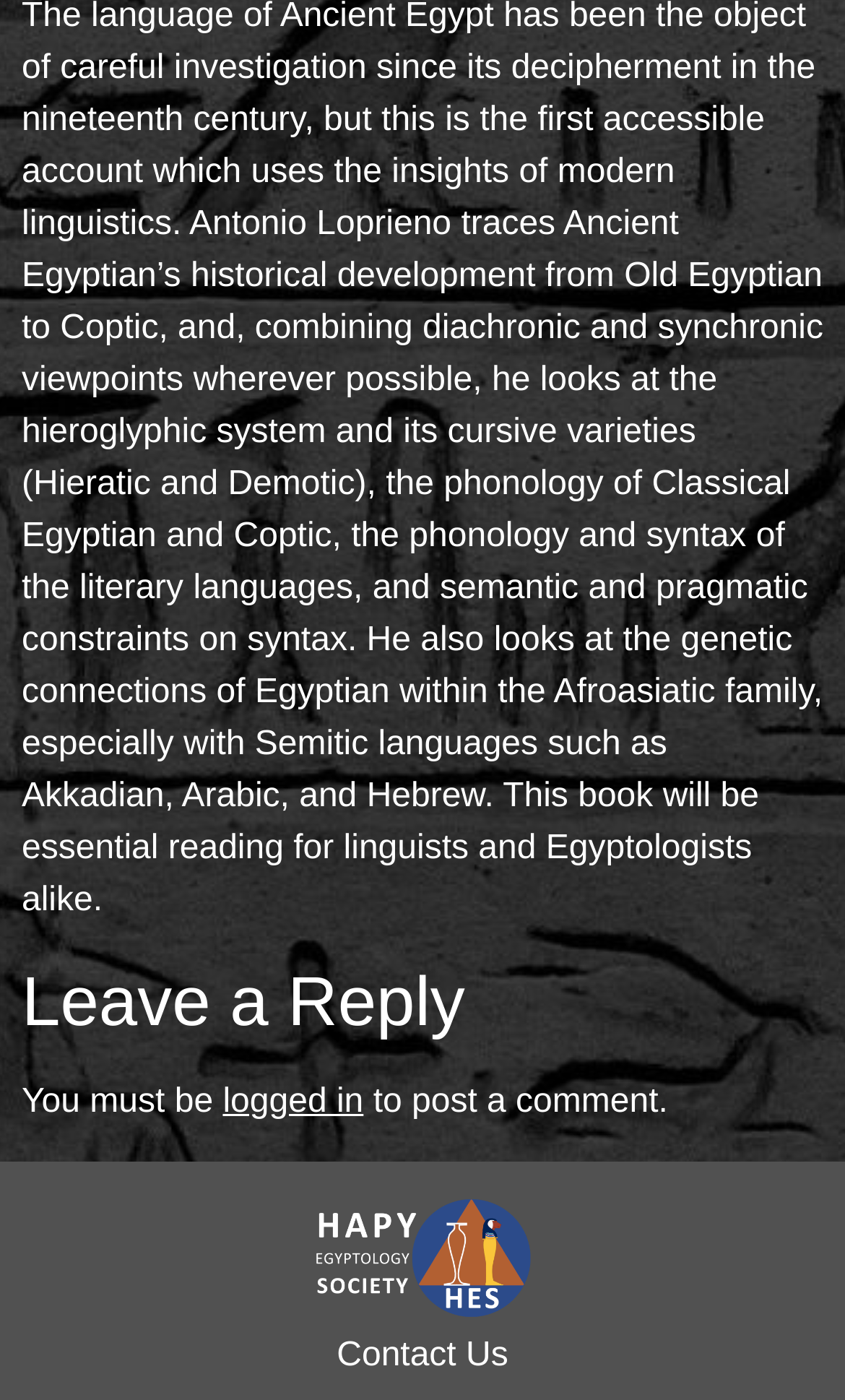What is the relationship between the image and the 'Hapy Egyptology Society' link?
Refer to the image and respond with a one-word or short-phrase answer.

The image is associated with the link